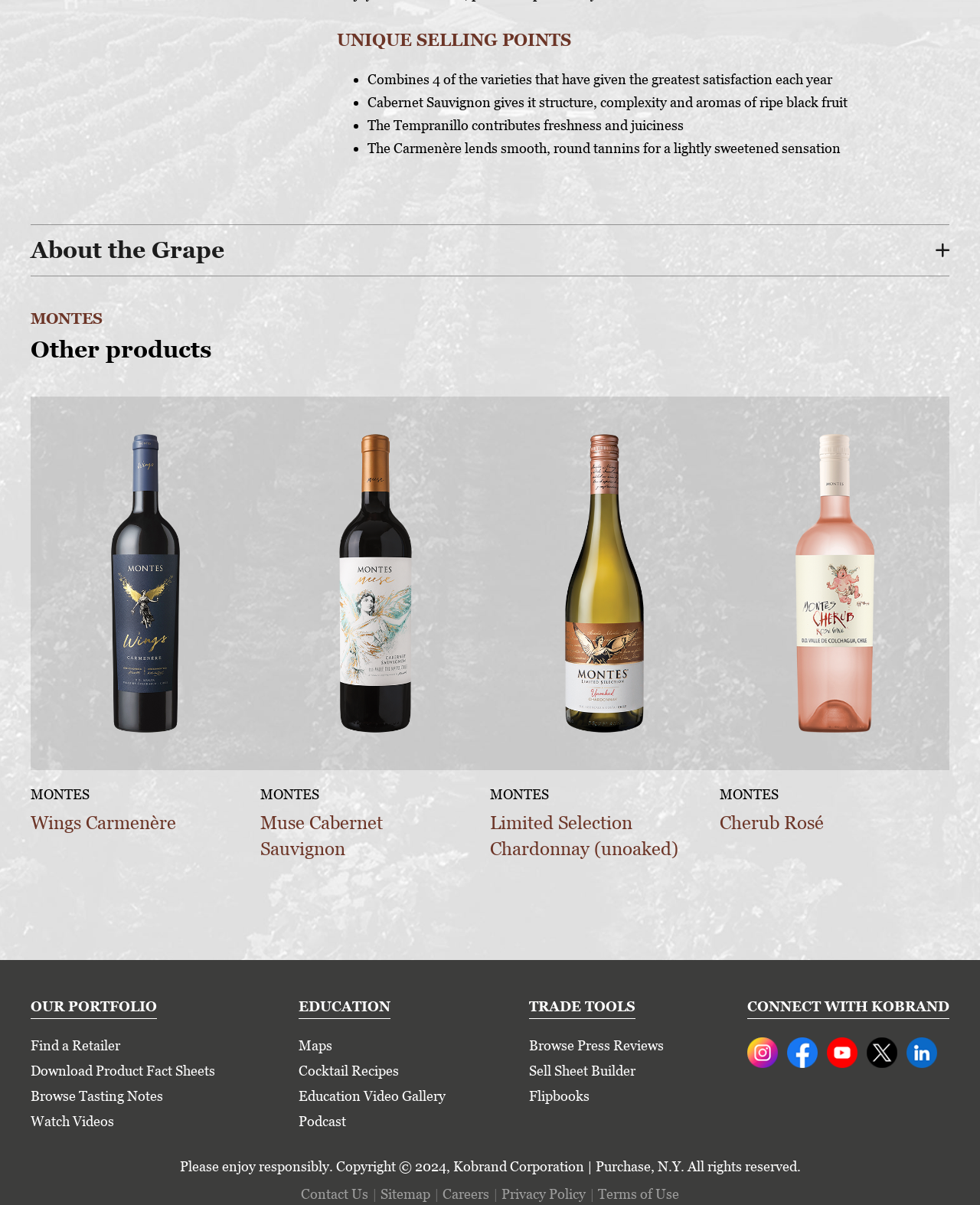Examine the image carefully and respond to the question with a detailed answer: 
What is the purpose of the 'OUR PORTFOLIO' section?

The 'OUR PORTFOLIO' section contains links to different wine products, such as MONTES Wings Carmenère, MONTES Muse Cabernet Sauvignon, and others, suggesting that its purpose is to provide access to these products.